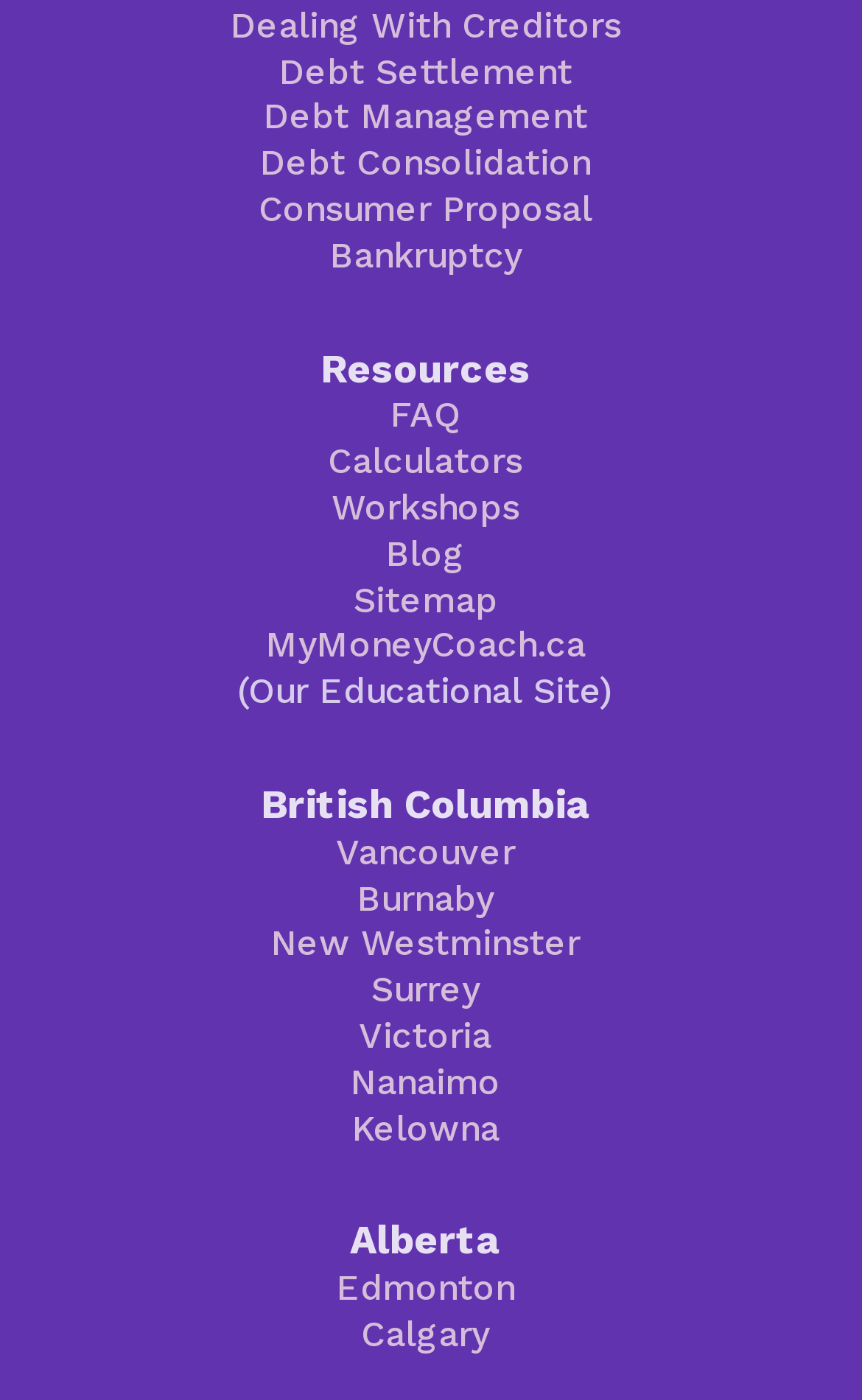Indicate the bounding box coordinates of the clickable region to achieve the following instruction: "Read about Cricket."

None